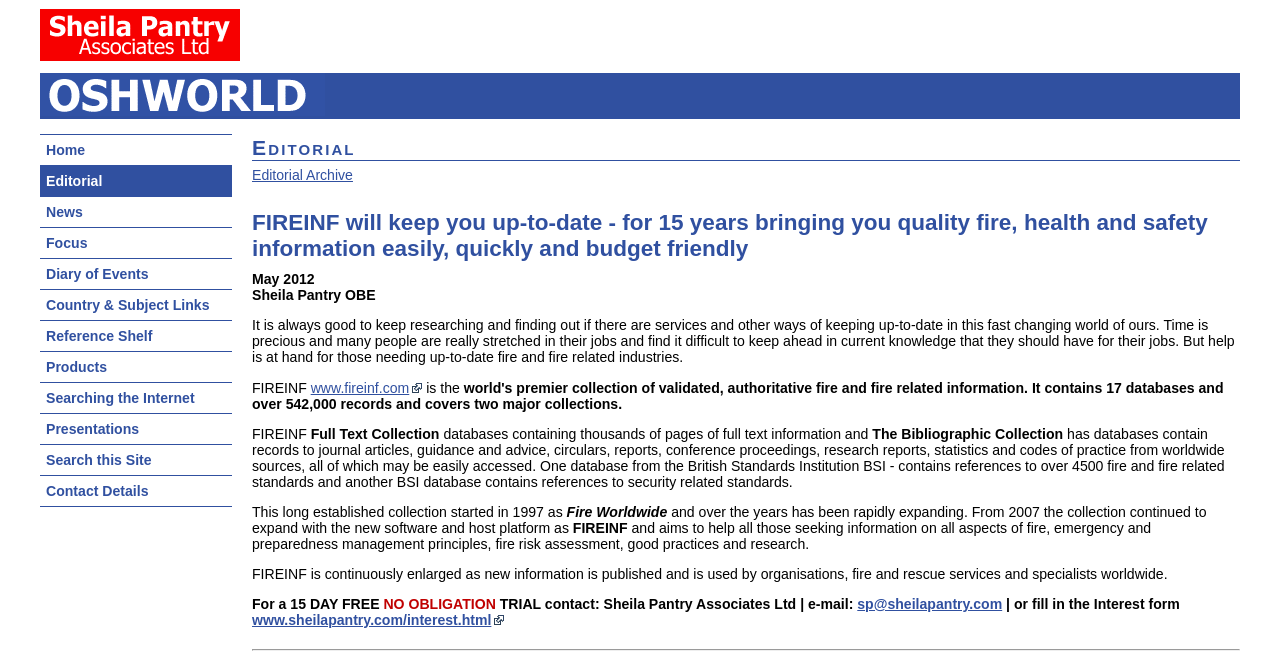What type of information is available in the Full Text Collection?
Please interpret the details in the image and answer the question thoroughly.

The Full Text Collection is described as containing 'thousands of pages of full text information and databases containing thousands of pages of full text information', which suggests that it provides a large amount of detailed information on various topics.